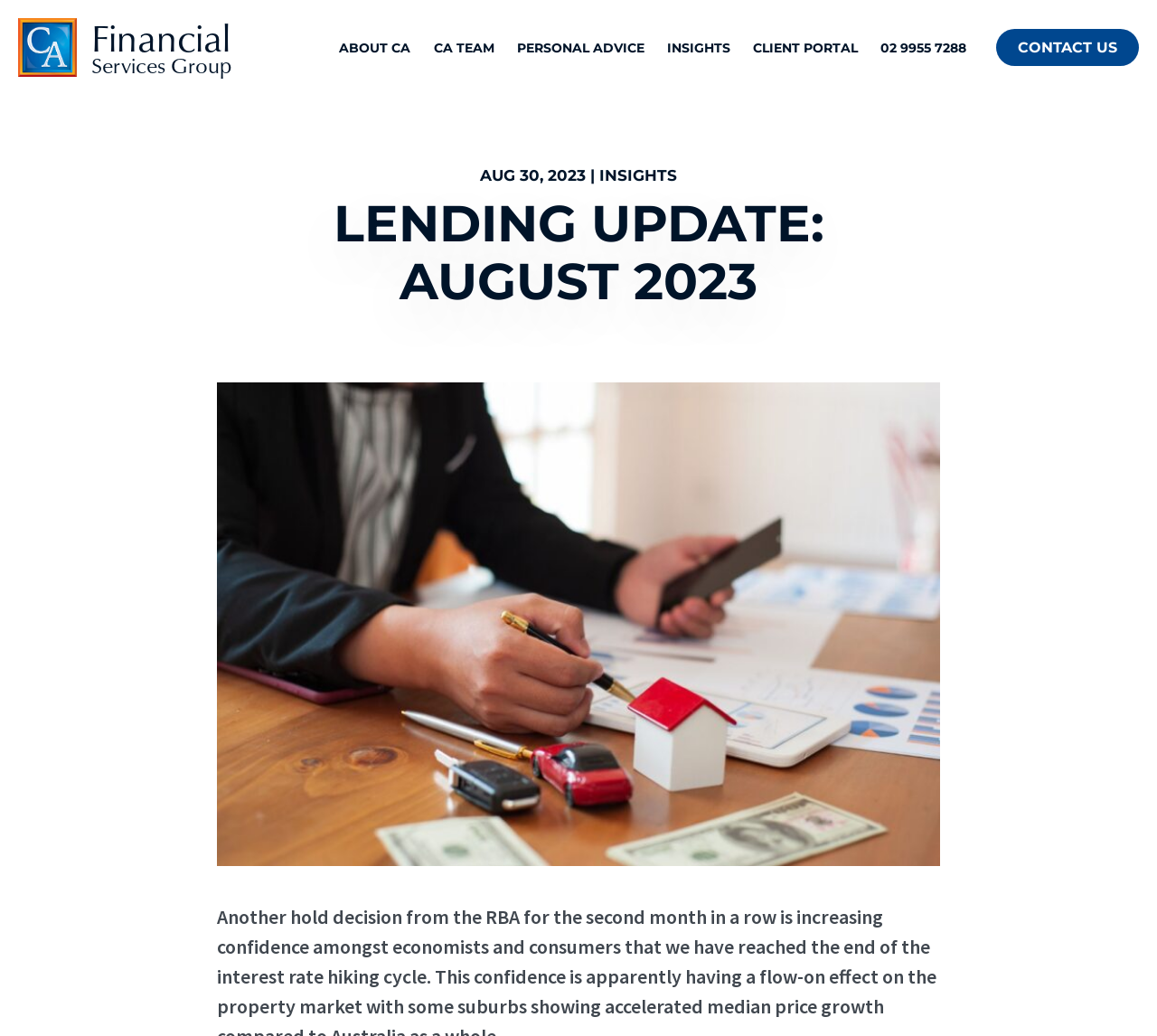By analyzing the image, answer the following question with a detailed response: What is the contact phone number?

I found a link with the text '02 9955 7288' in the top navigation bar, which suggests that this is the contact phone number.